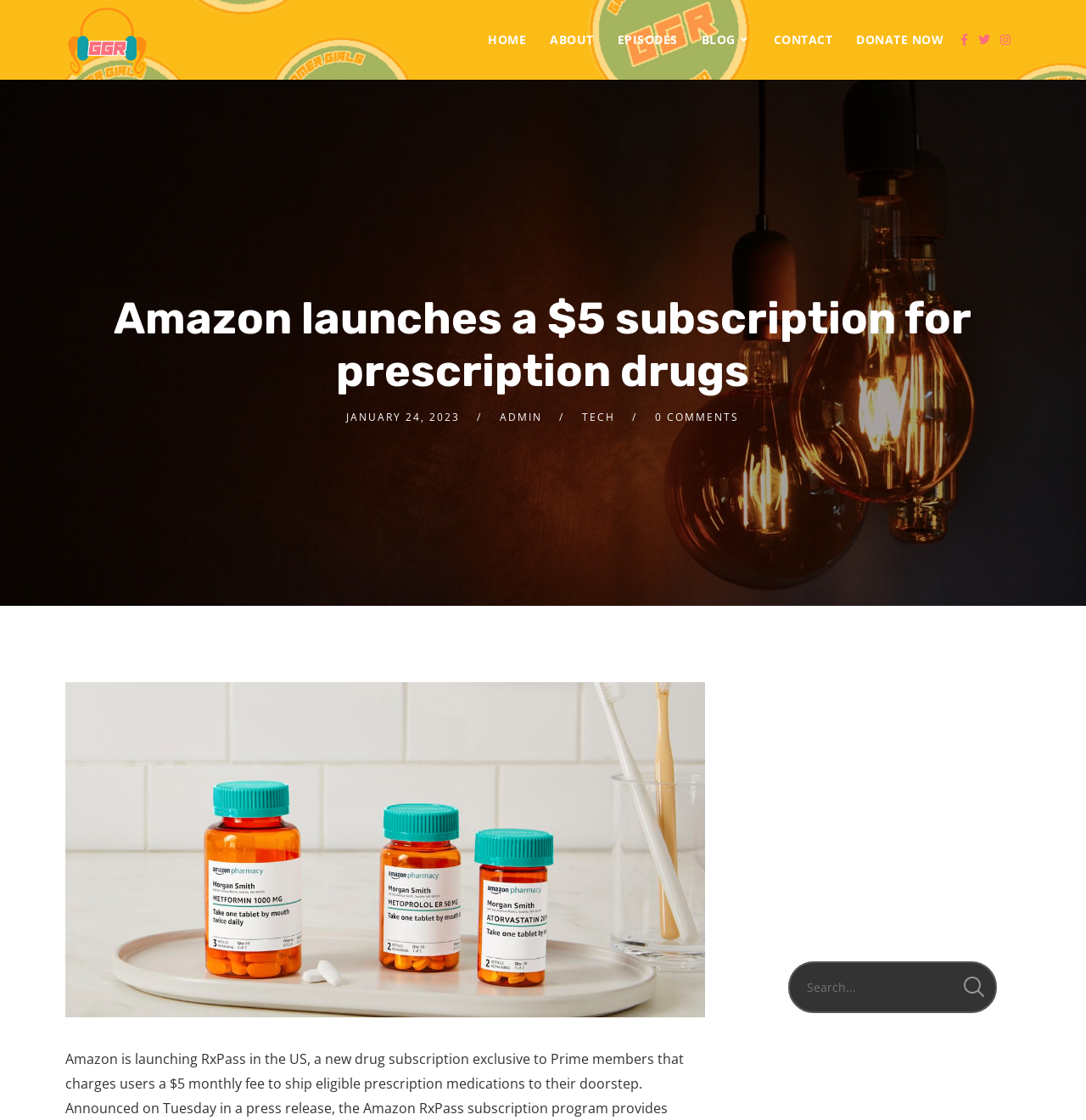Determine the bounding box coordinates of the clickable region to carry out the instruction: "read about the blog".

[0.635, 0.0, 0.701, 0.071]